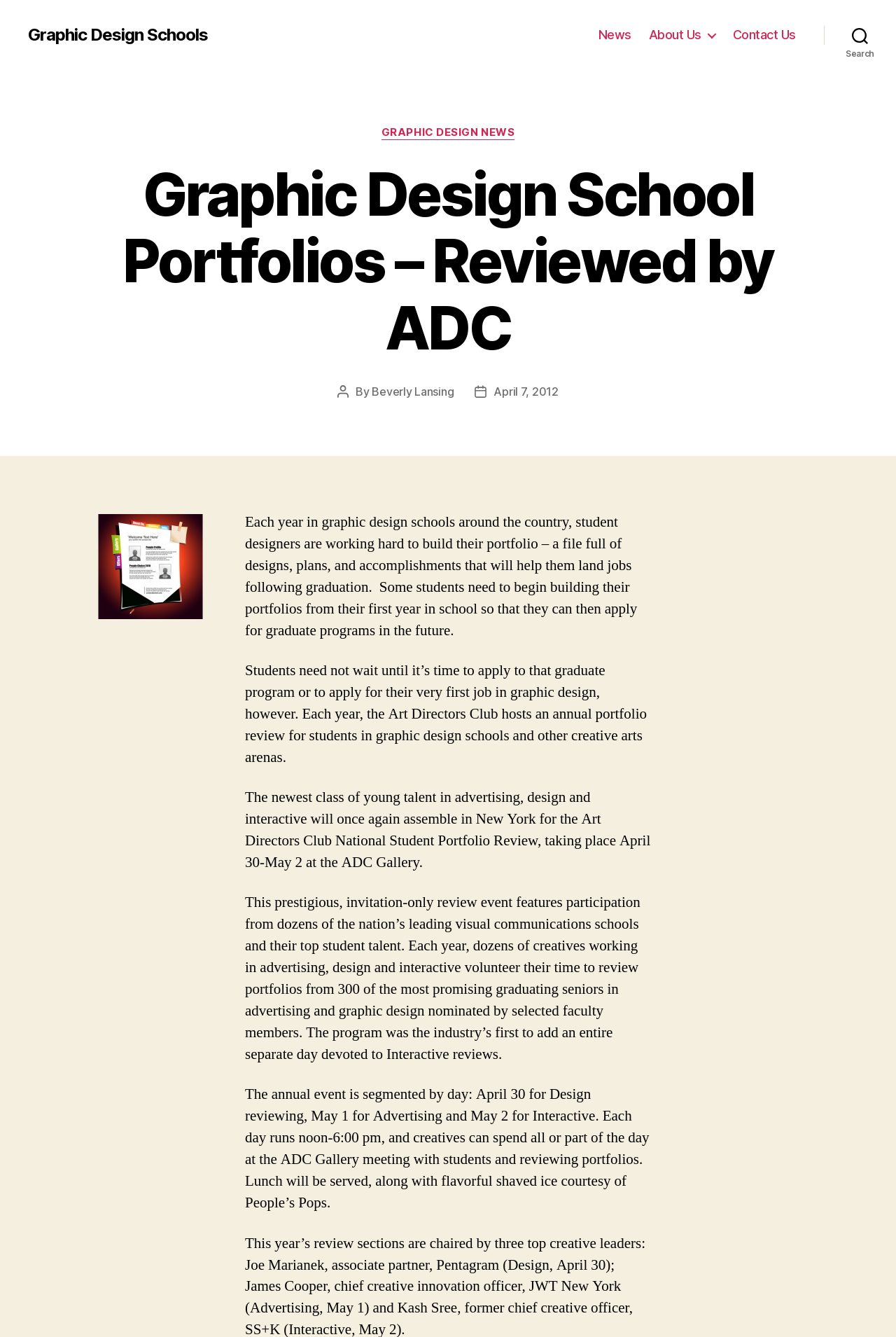What is the event mentioned in the webpage?
Please provide a single word or phrase as your answer based on the screenshot.

Portfolio review